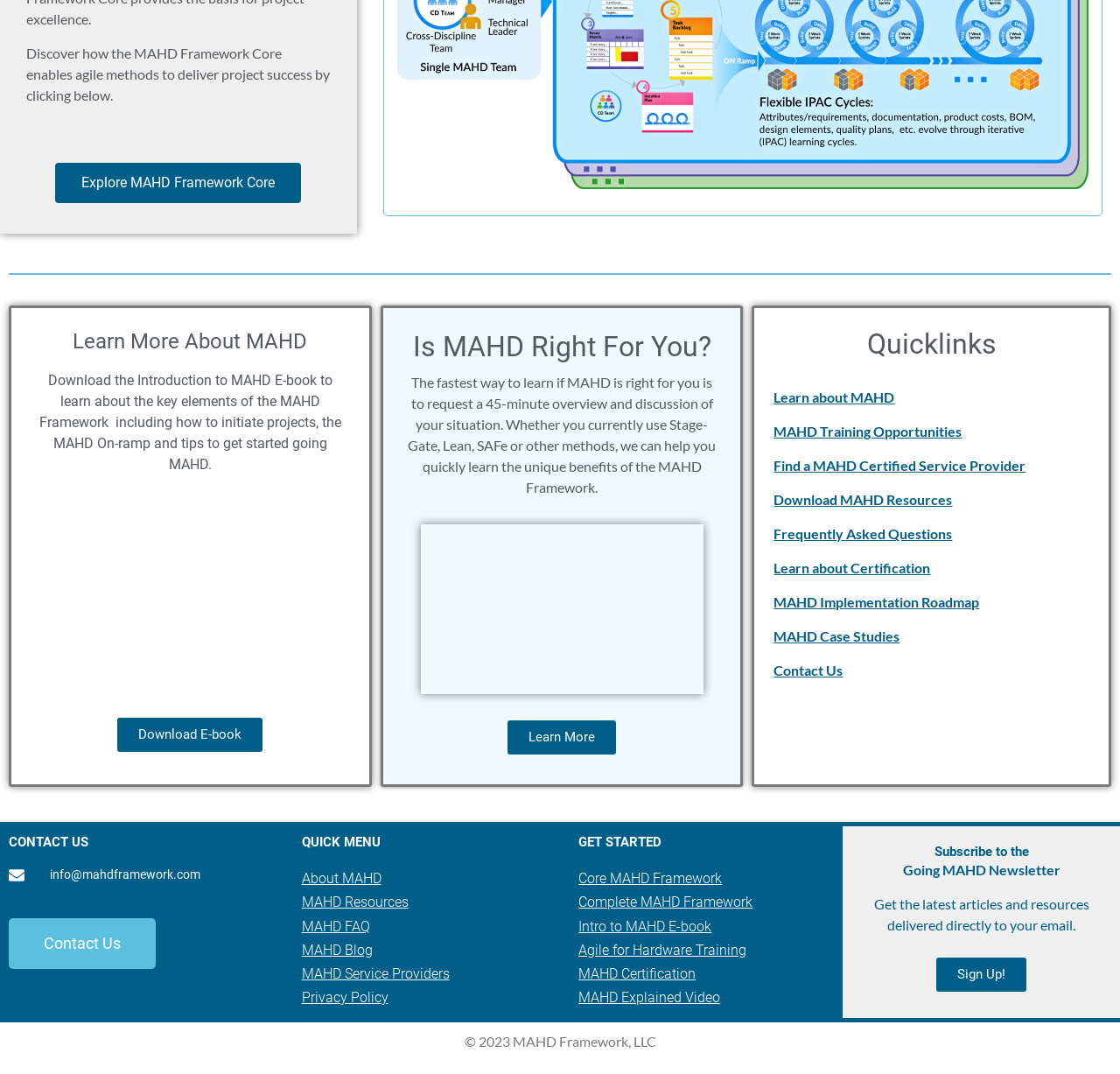What is the main topic of this webpage?
Using the image provided, answer with just one word or phrase.

MAHD Framework